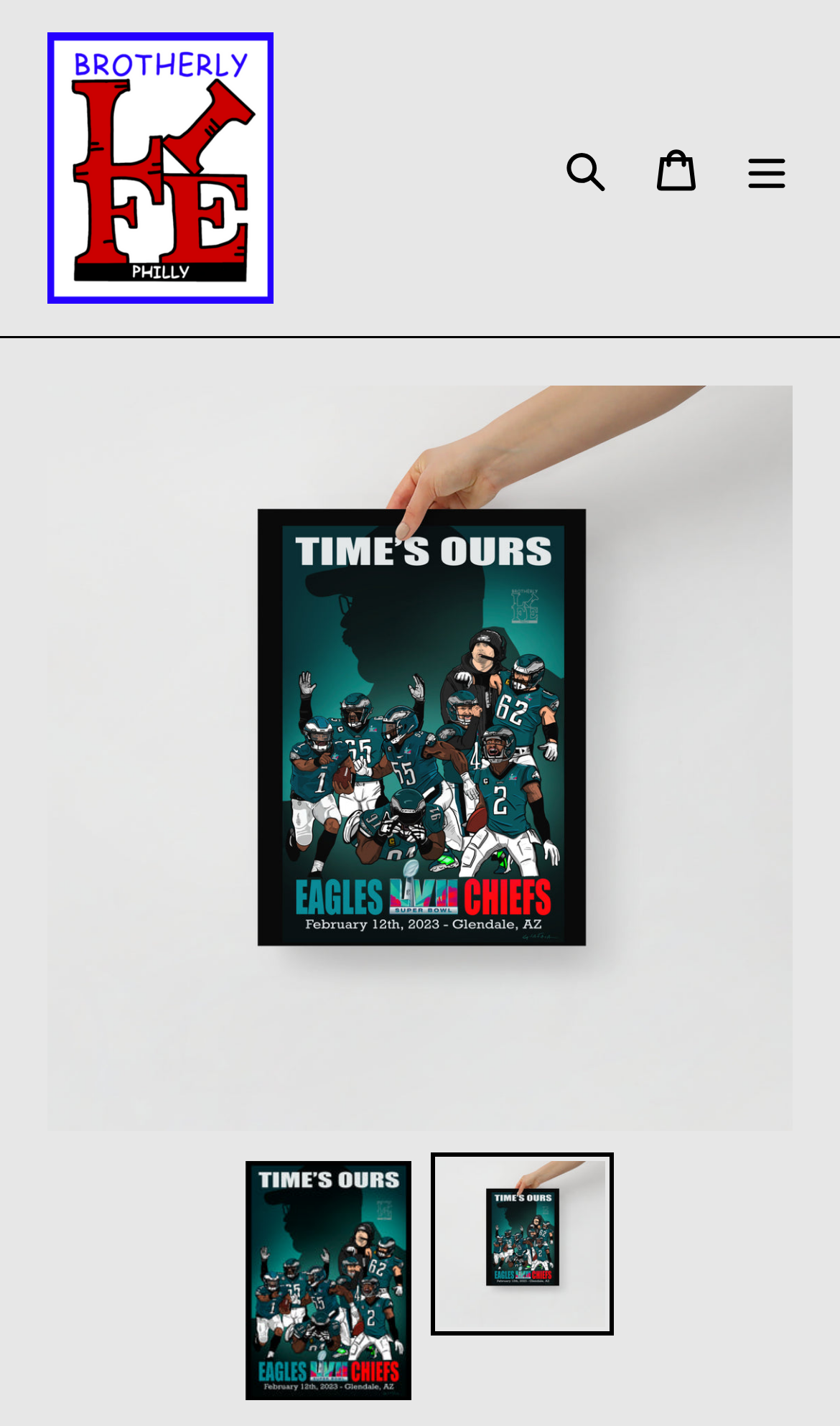What is the purpose of the 'Load image into Gallery viewer' links?
Answer the question with a thorough and detailed explanation.

I noticed that there are two 'Load image into Gallery viewer' links, each associated with an image. This suggests that these links are used to view the images in a gallery or a larger format.